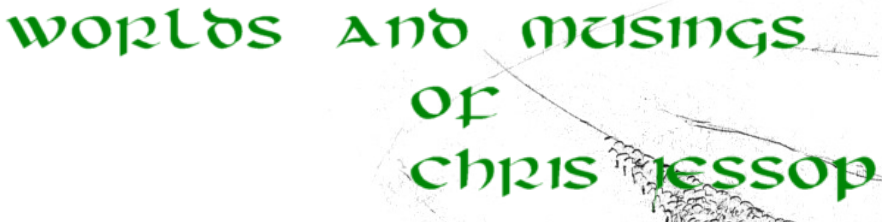Describe the image with as much detail as possible.

The image features a stylized title banner that reads "Worlds and Musings of Chris Jessop." The text is presented in an intricate, green, medieval-inspired font, evoking a sense of whimsy and adventure. The design suggests a focus on imaginative themes, in line with the creative content of the associated blog. This visual element serves to invite readers into a realm of exploration and thought, reflecting the overarching themes of science and technology discussed within the blog. The image is prominently positioned within the layout, establishing the blog's identity and offering a glimpse into the narratives that are to follow.